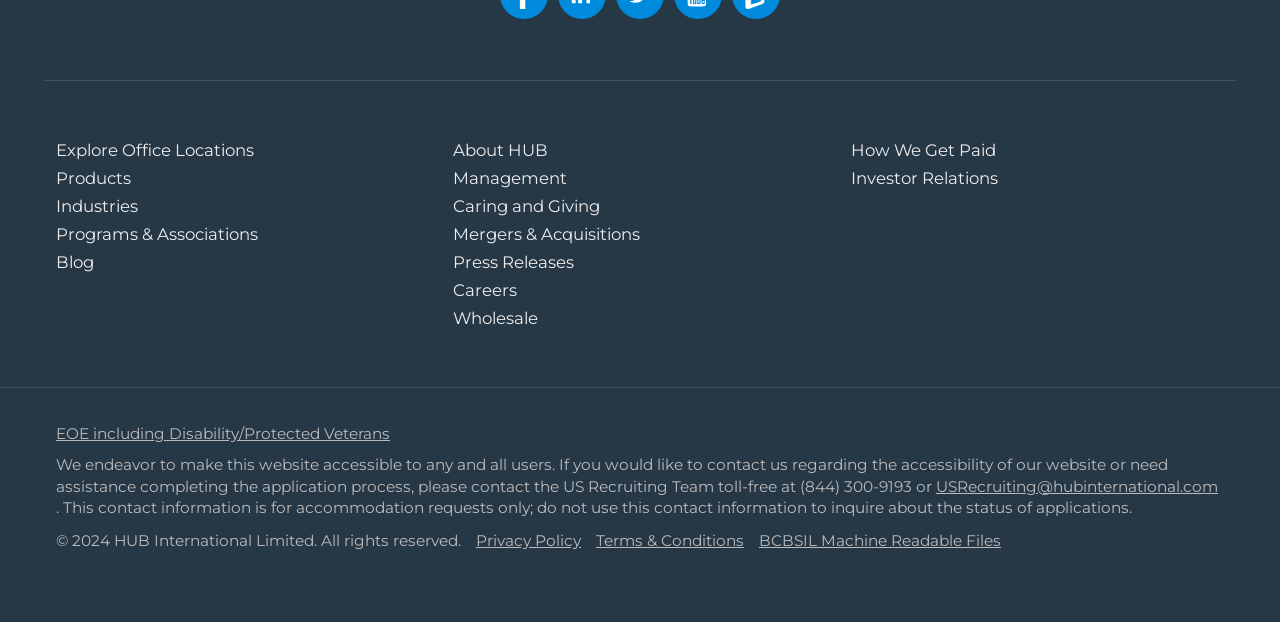What is the copyright year mentioned on the webpage?
Please describe in detail the information shown in the image to answer the question.

The webpage has a copyright notice that mentions '© 2024 HUB International Limited. All rights reserved.', which indicates that the copyright year is 2024.